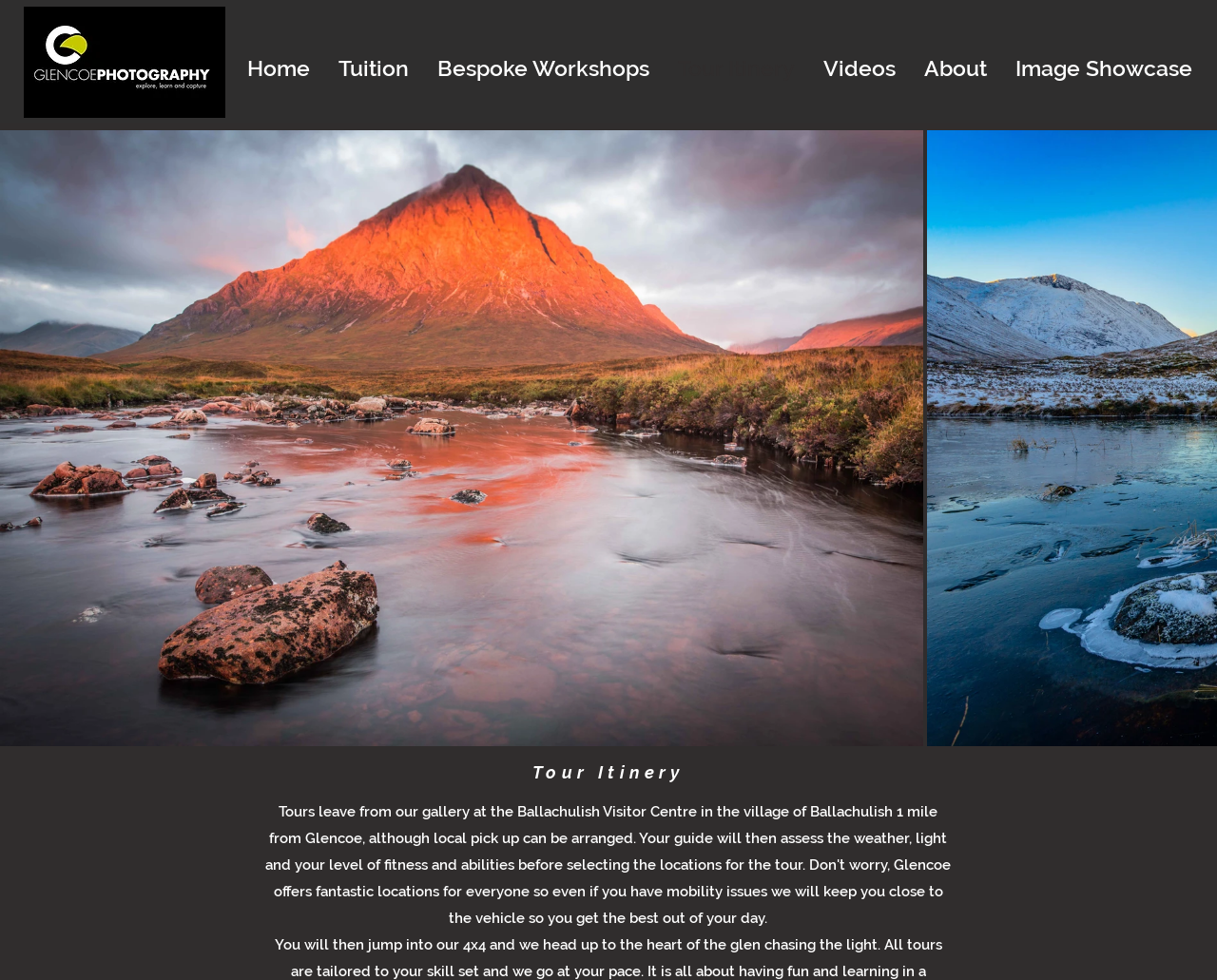How many links are in the top navigation bar?
Using the image, respond with a single word or phrase.

7